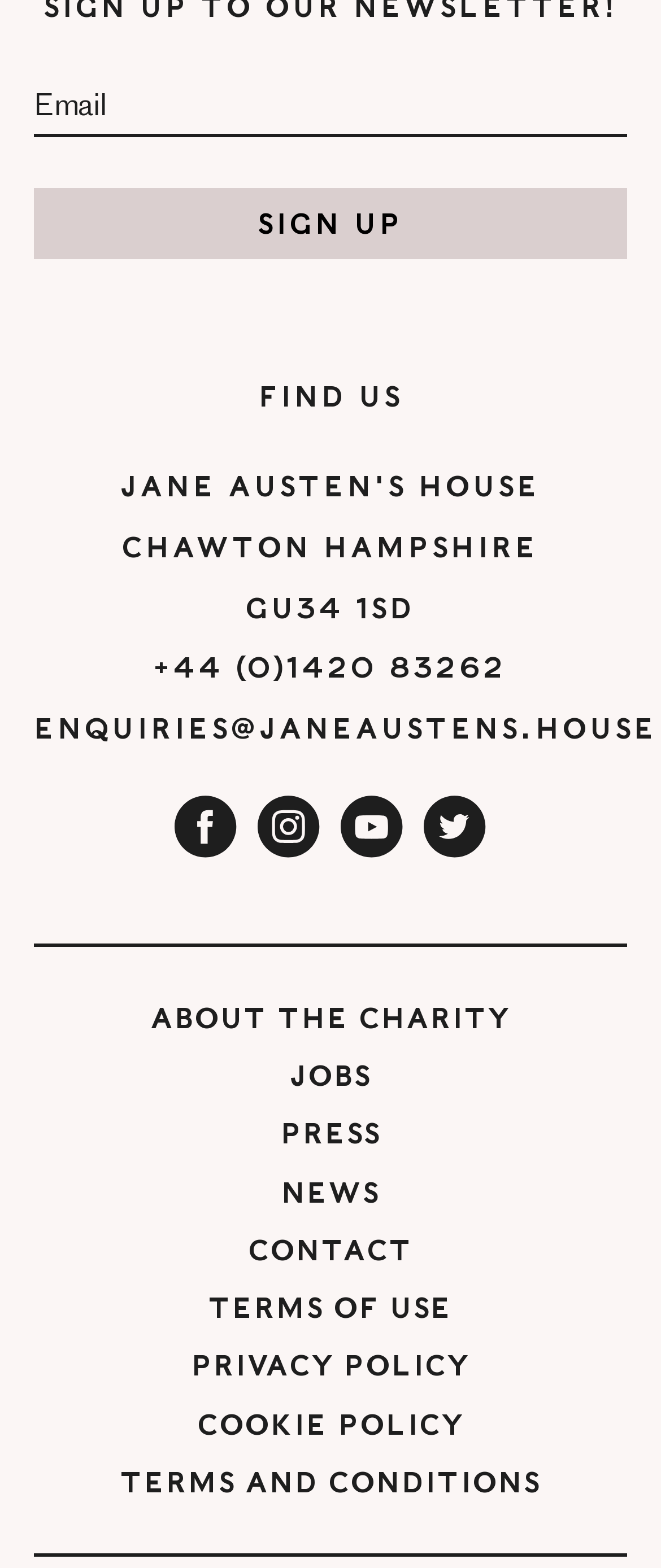Could you please study the image and provide a detailed answer to the question:
How many social media links are available?

There are four social media links available on the webpage, which are Facebook, Instagram, Youtube, and Twitter.